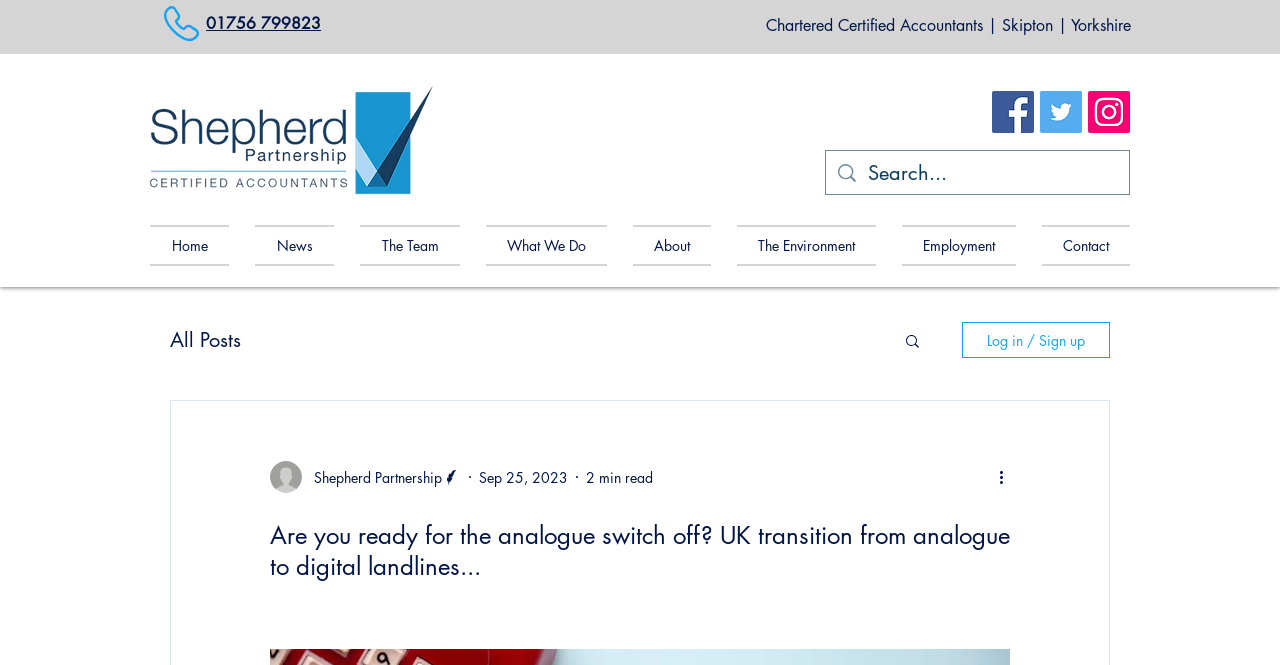Please determine the bounding box coordinates of the section I need to click to accomplish this instruction: "Read more about the analogue switch off".

[0.211, 0.782, 0.789, 0.875]